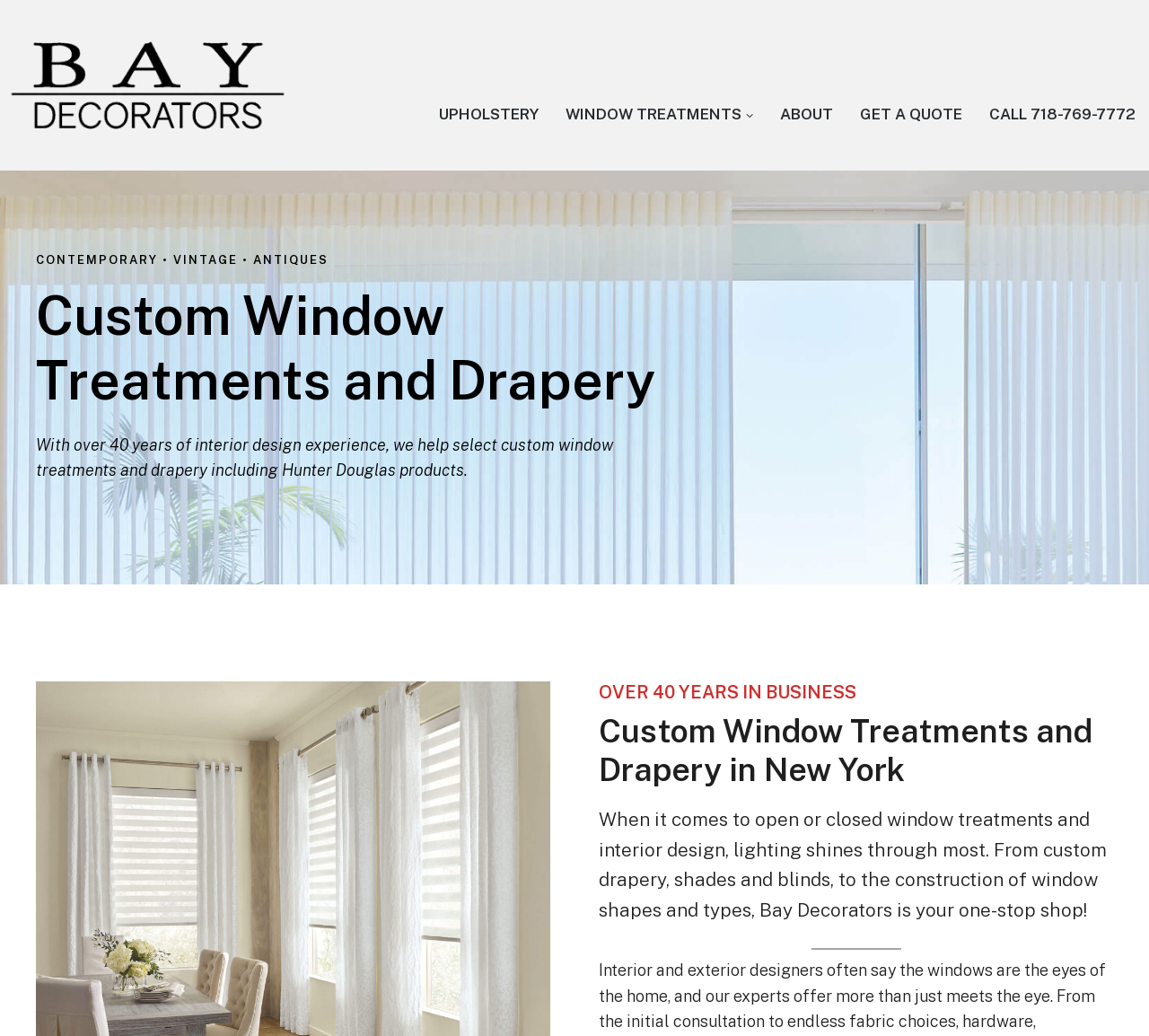Give the bounding box coordinates for this UI element: "Bay Decorators". The coordinates should be four float numbers between 0 and 1, arranged as [left, top, right, bottom].

[0.0, 0.139, 0.146, 0.166]